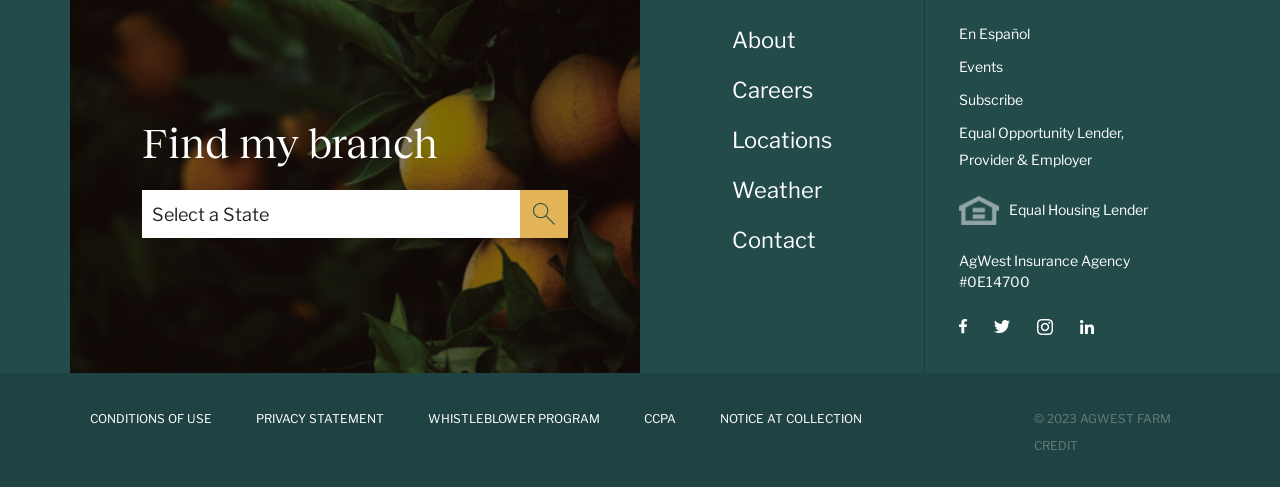Please identify the bounding box coordinates for the region that you need to click to follow this instruction: "Check the weather".

[0.572, 0.364, 0.642, 0.417]